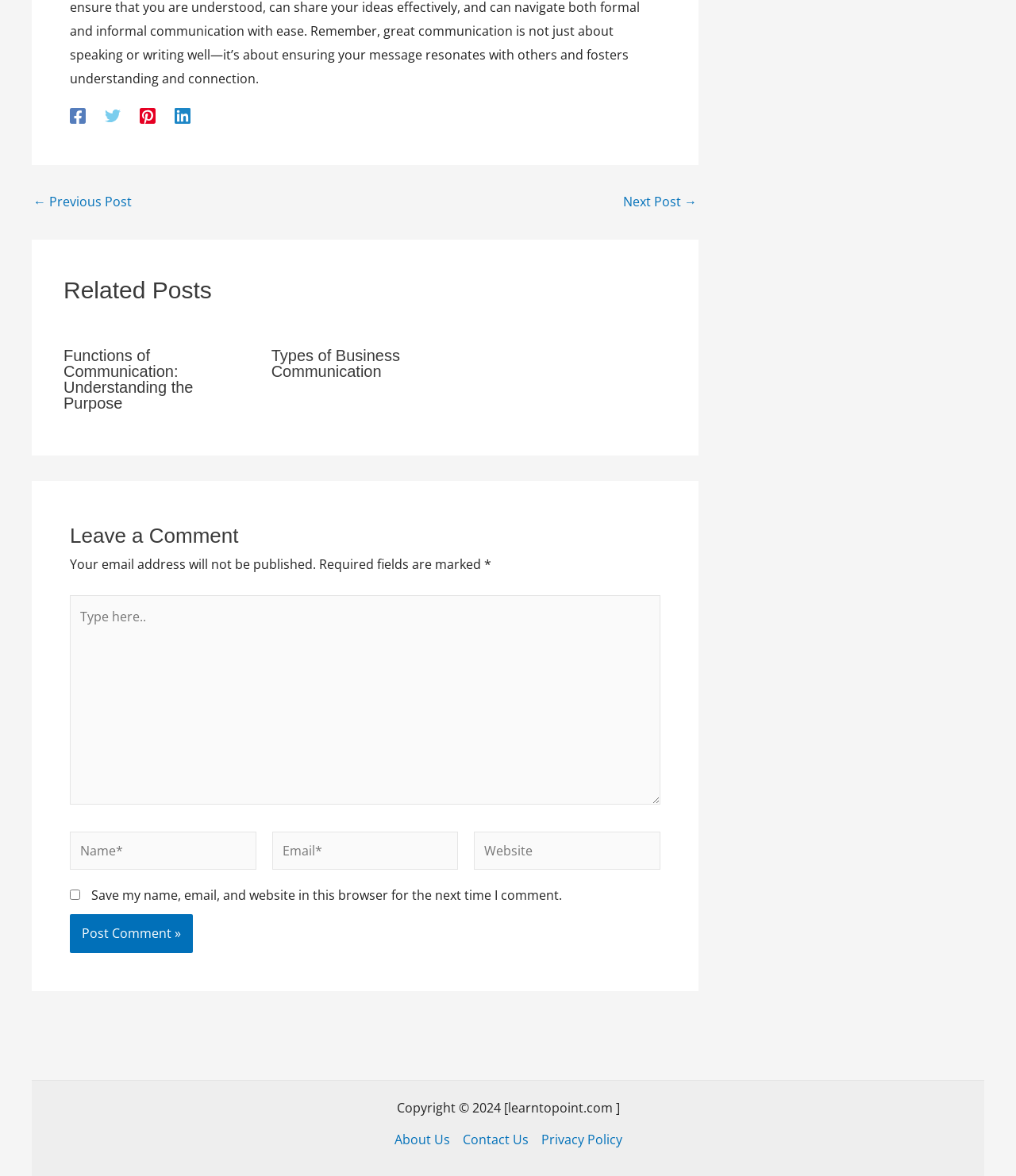Give a succinct answer to this question in a single word or phrase: 
What is the copyright year mentioned at the bottom?

2024